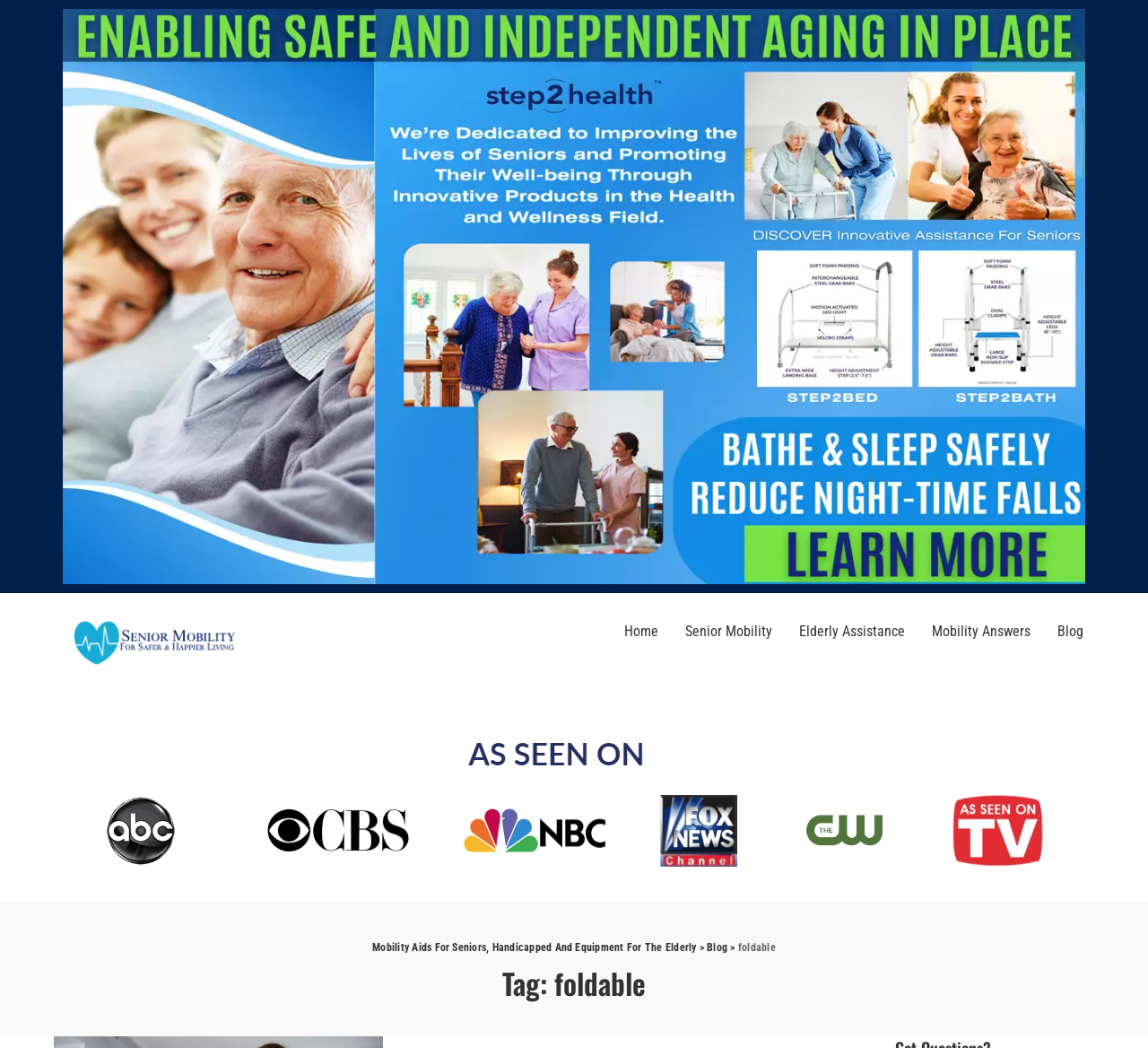What is the purpose of the image with the text 'Senior Living L0'?
Using the information from the image, give a concise answer in one word or a short phrase.

Decoration or illustration